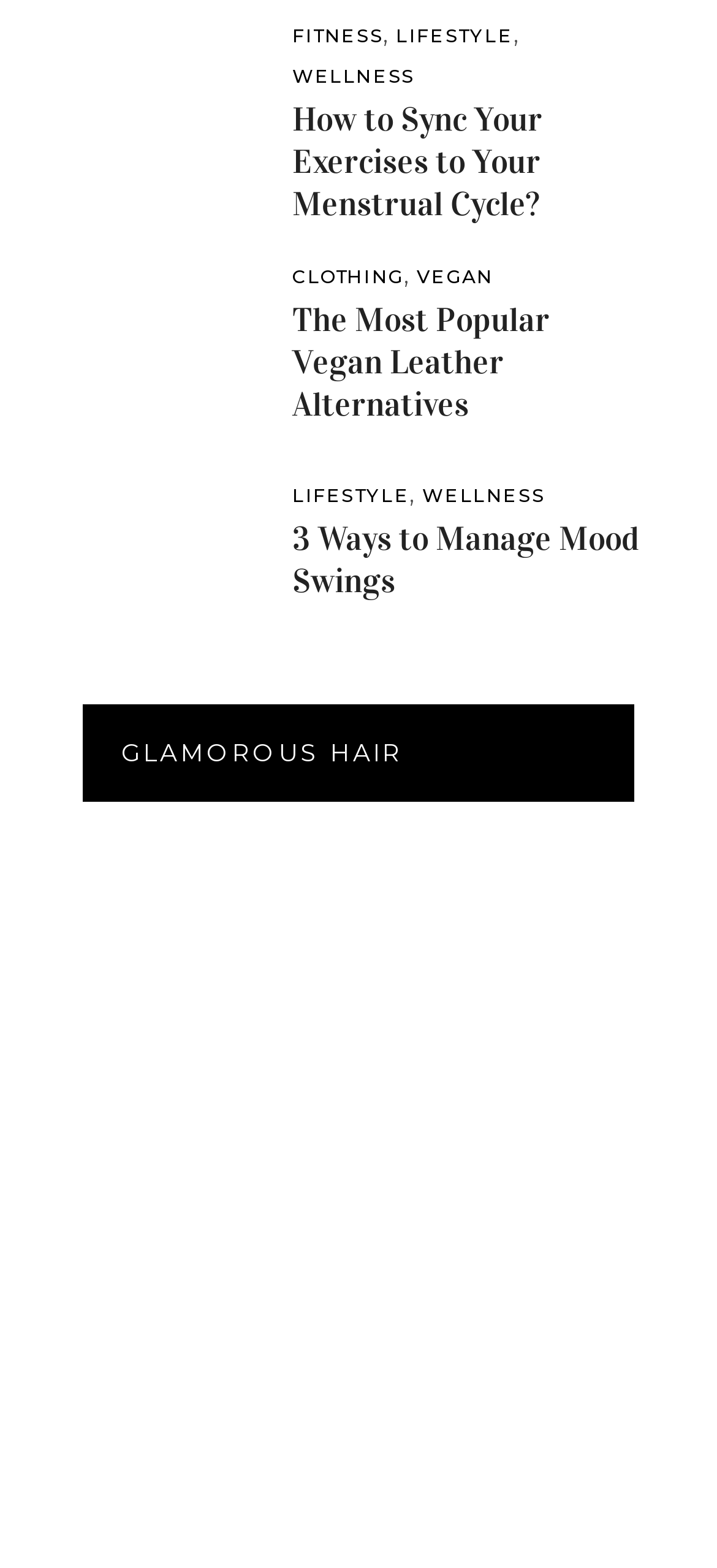Bounding box coordinates are to be given in the format (top-left x, top-left y, bottom-right x, bottom-right y). All values must be floating point numbers between 0 and 1. Provide the bounding box coordinate for the UI element described as: Wellness

[0.589, 0.308, 0.76, 0.323]